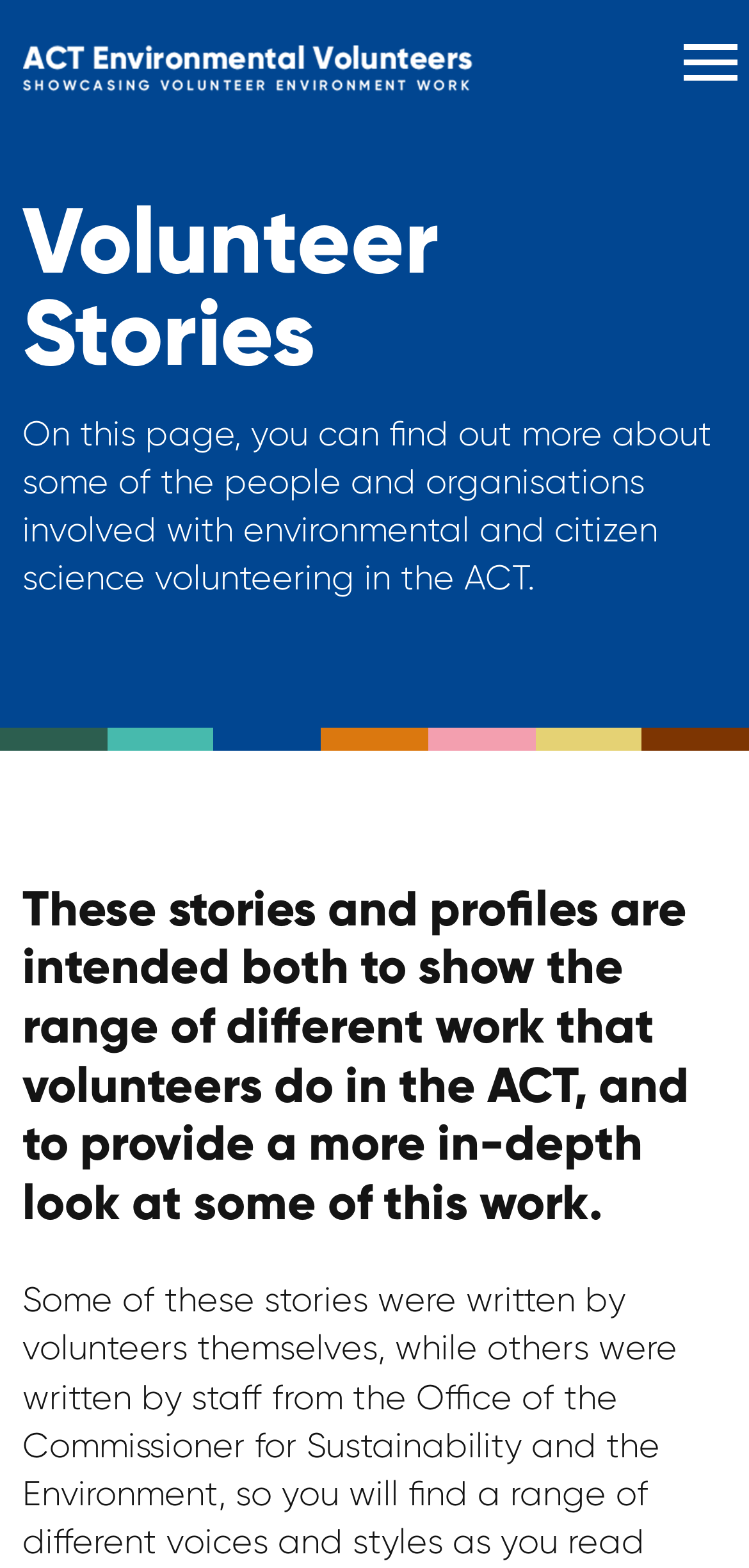Describe all the key features and sections of the webpage thoroughly.

The webpage is titled "Volunteer Stories - ACT Enviro Volunteers" and features a prominent figure element at the top left corner, which contains a link. To the top right, there is a button labeled "Open menu" that, when expanded, controls the primary menu. The button is accompanied by a checkbox labeled "Toggle menu".

Below the figure and button, there is a header section that spans the full width of the page. It contains a heading element titled "Volunteer Stories" and a paragraph of static text that provides an introduction to the page's content. The text explains that the page features stories and profiles of people and organizations involved in environmental and citizen science volunteering in the ACT.

Further down the page, there is another heading element that summarizes the purpose of the stories and profiles, stating that they aim to showcase the range of work that volunteers do in the ACT and provide a more in-depth look at some of this work.